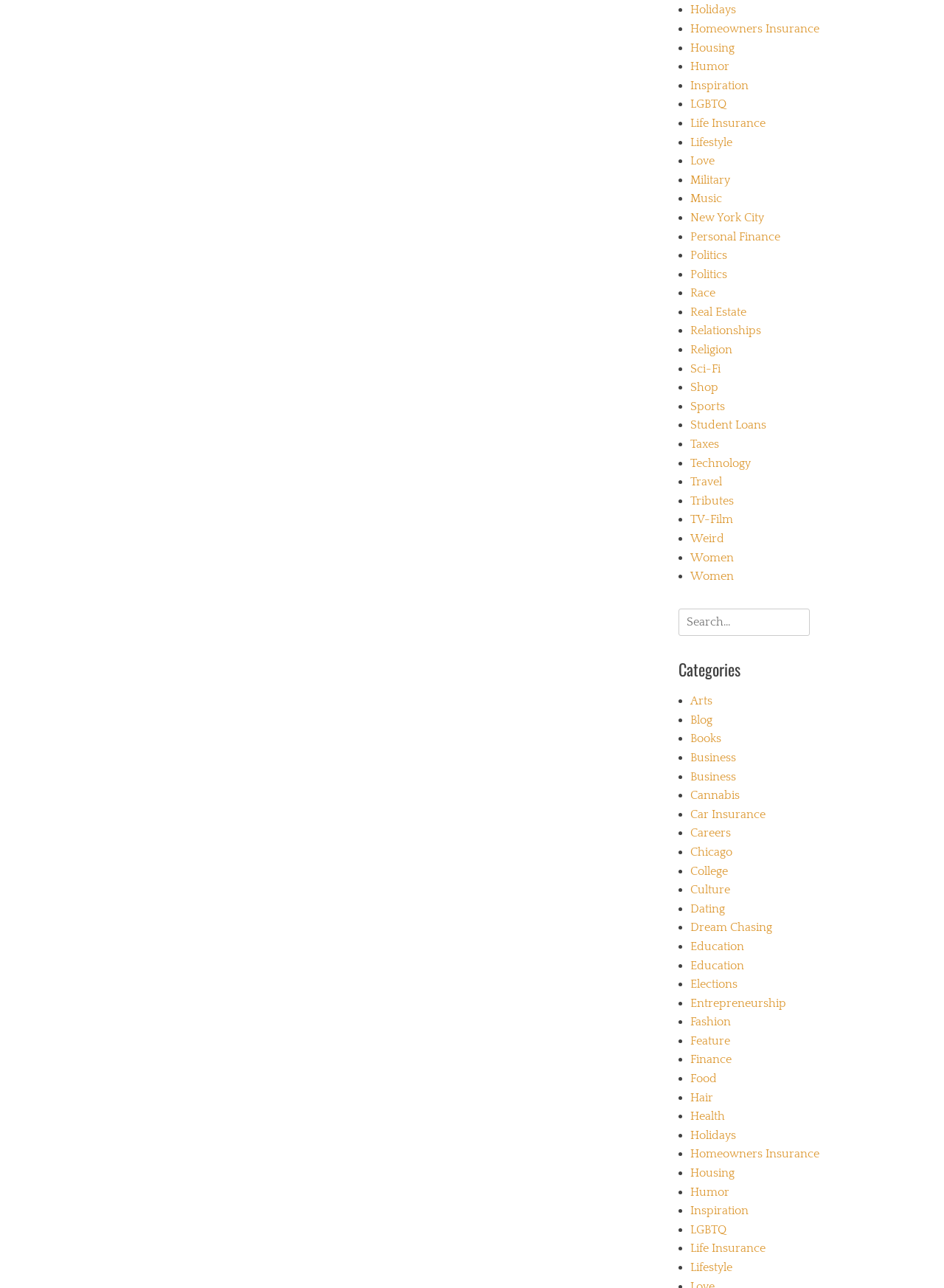Refer to the screenshot and answer the following question in detail:
What is the first category listed?

The first category listed on the webpage is 'Holidays', which is represented by a link and a bullet point. This category is located at the top of the list, indicating that it is the first one.